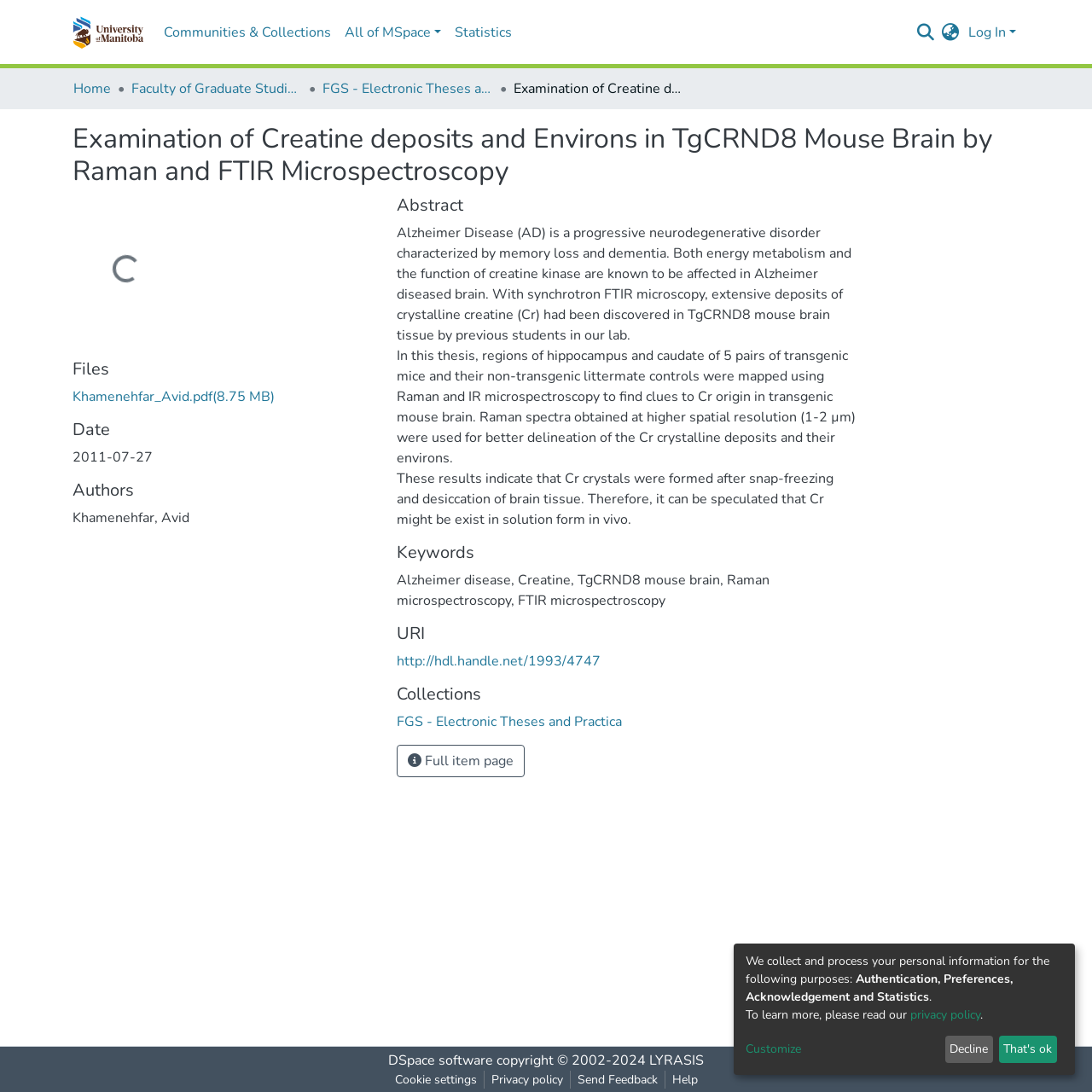Please find the bounding box coordinates of the section that needs to be clicked to achieve this instruction: "Go to Shippliers homepage".

None